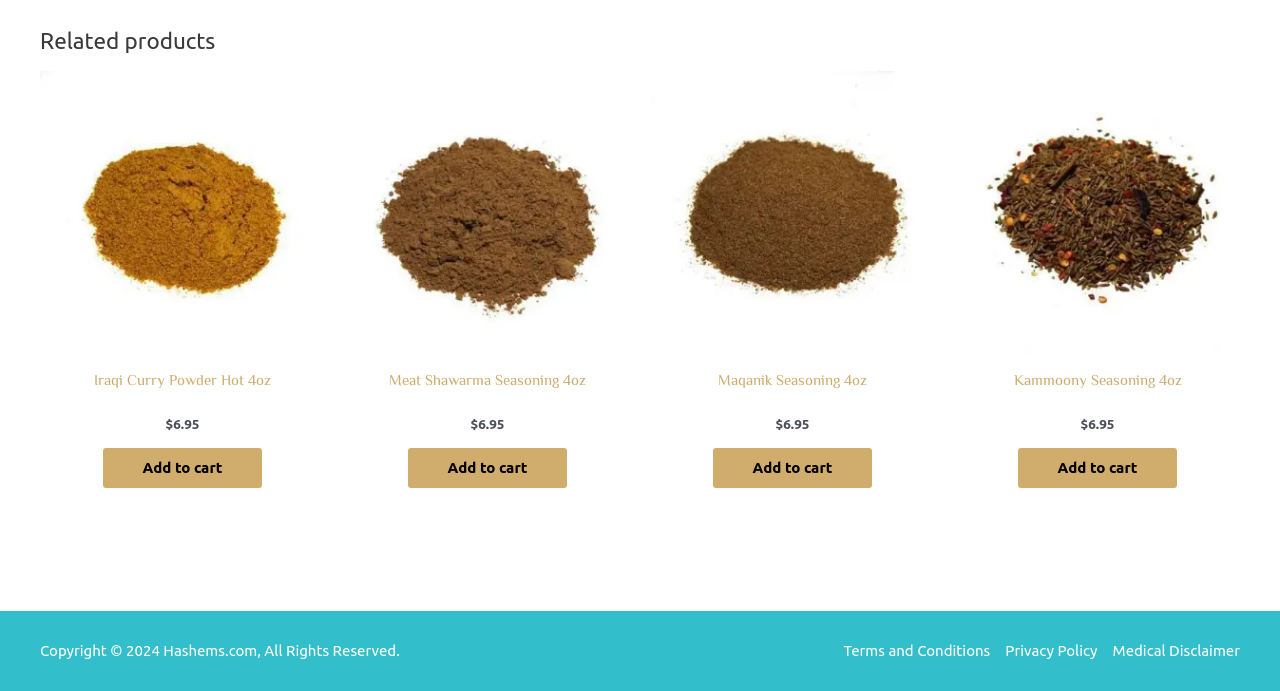Find the bounding box coordinates for the UI element whose description is: "parent_node: Quick View". The coordinates should be four float numbers between 0 and 1, in the format [left, top, right, bottom].

[0.27, 0.103, 0.492, 0.515]